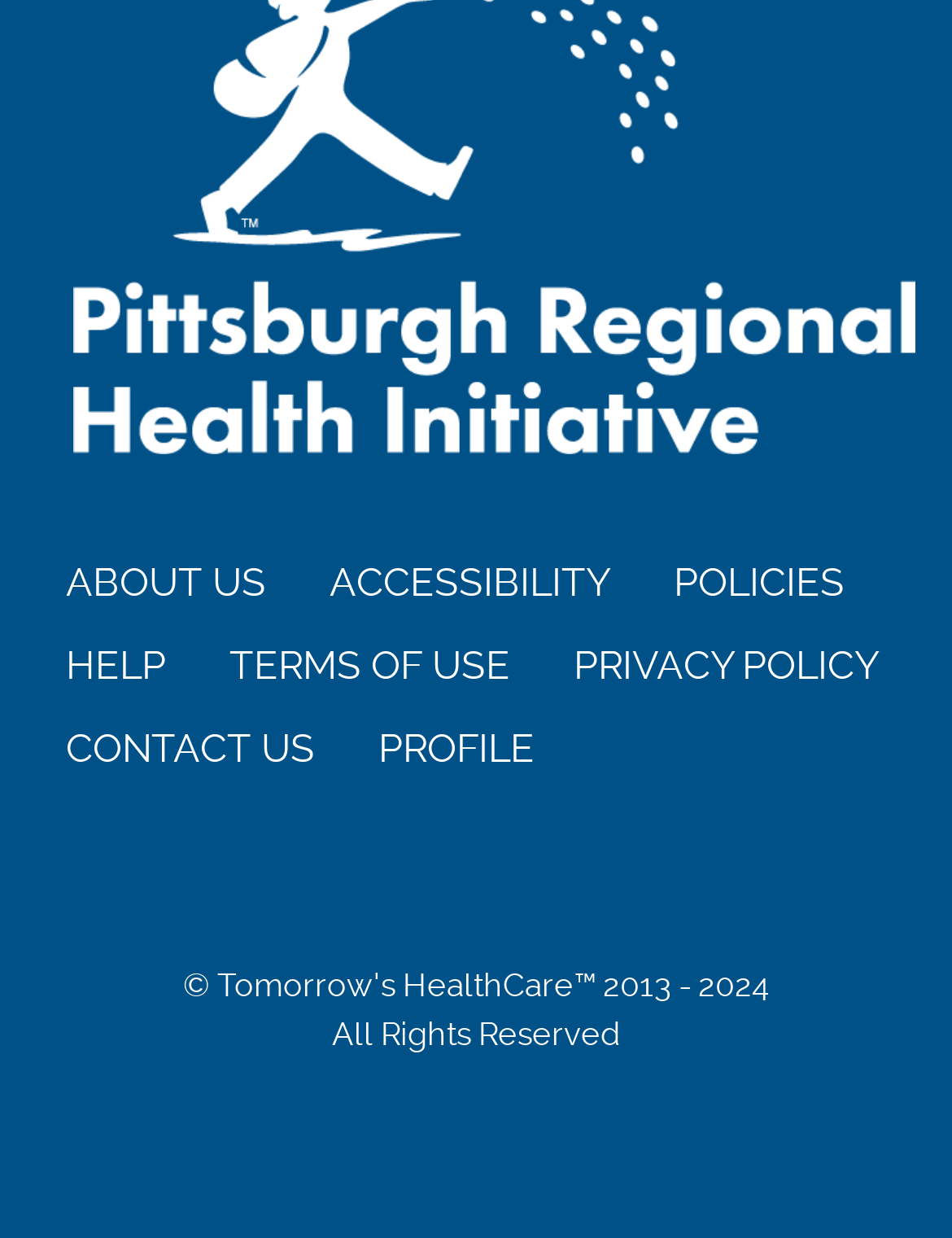Specify the bounding box coordinates for the region that must be clicked to perform the given instruction: "contact us".

[0.038, 0.577, 0.362, 0.636]